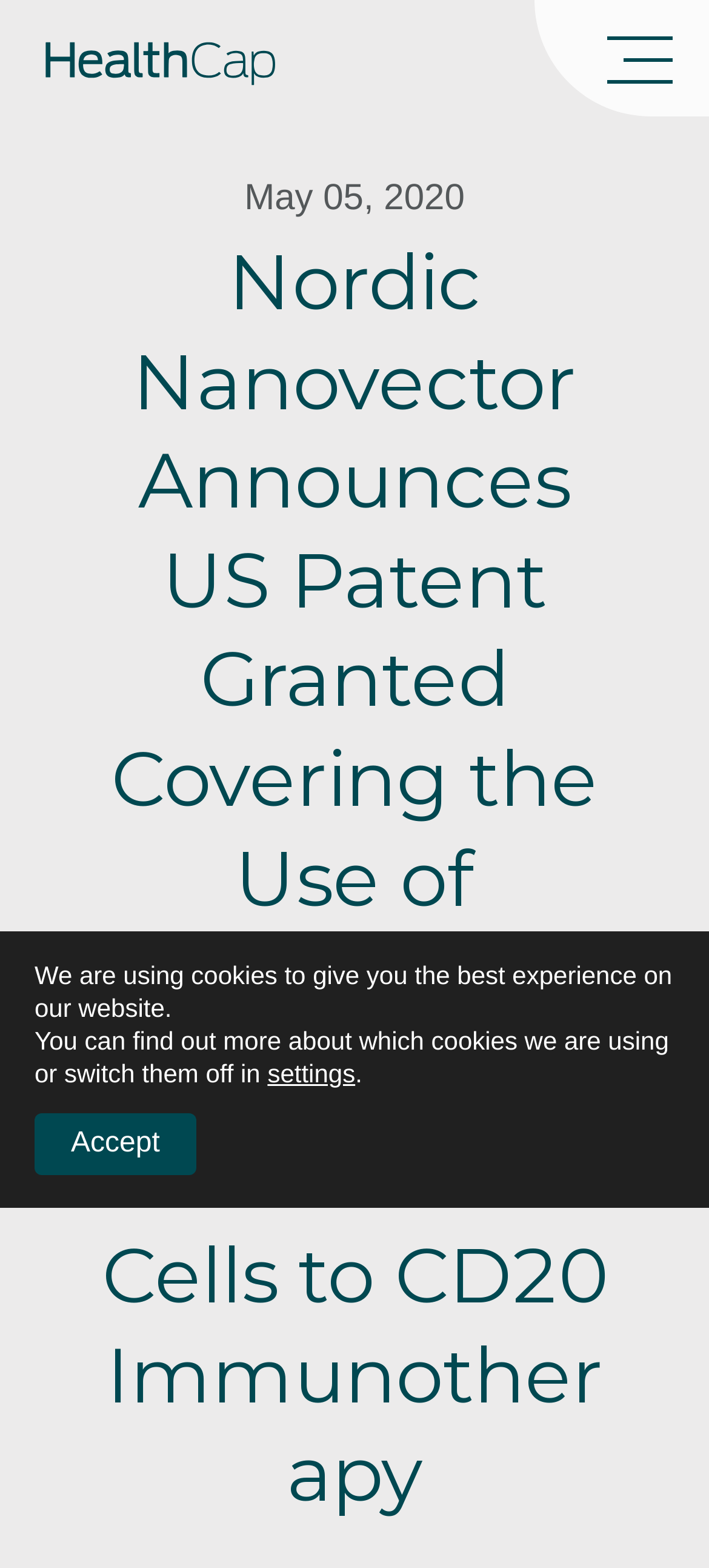Explain the webpage in detail.

The webpage appears to be an announcement from Nordic Nanovector ASA, a Norwegian company, regarding the grant of a US patent for the use of Betalutin to sensitize B-cell cancer cells to CD20 immunotherapy. 

At the top of the page, there is a button on the right side, which is not expanded. Below this button, there is a date "May 05, 2020" displayed prominently. 

At the bottom of the page, there is a GDPR cookie banner that spans the entire width of the page. Within this banner, there are three blocks of text. The first block explains that the website is using cookies to provide the best experience. The second block mentions that the user can find out more about the cookies being used or switch them off. The third block is a highlighted text "settings". To the left of the "settings" text, there is an "Accept" button.